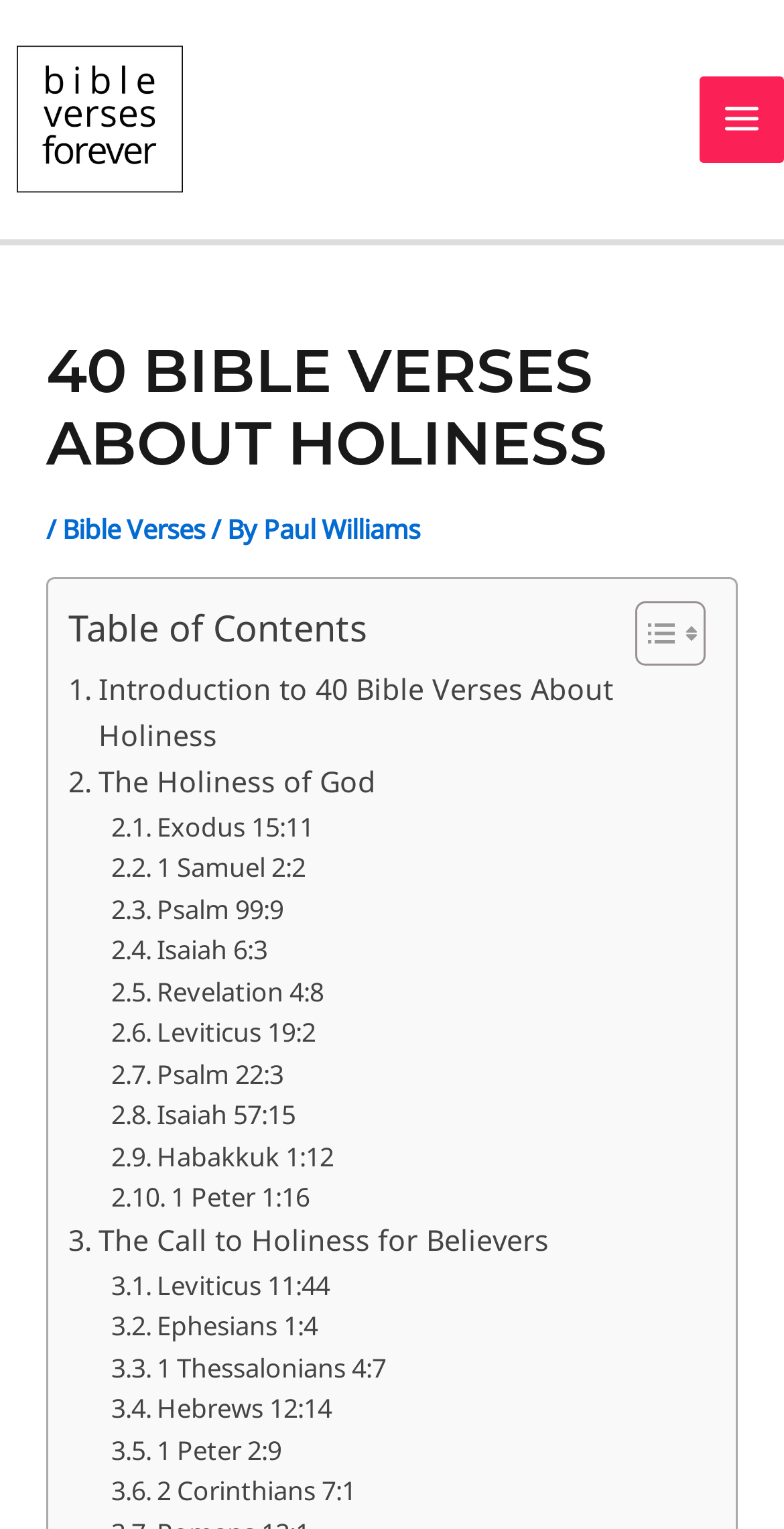What is the title of the introduction section? Using the information from the screenshot, answer with a single word or phrase.

Introduction to 40 Bible Verses About Holiness